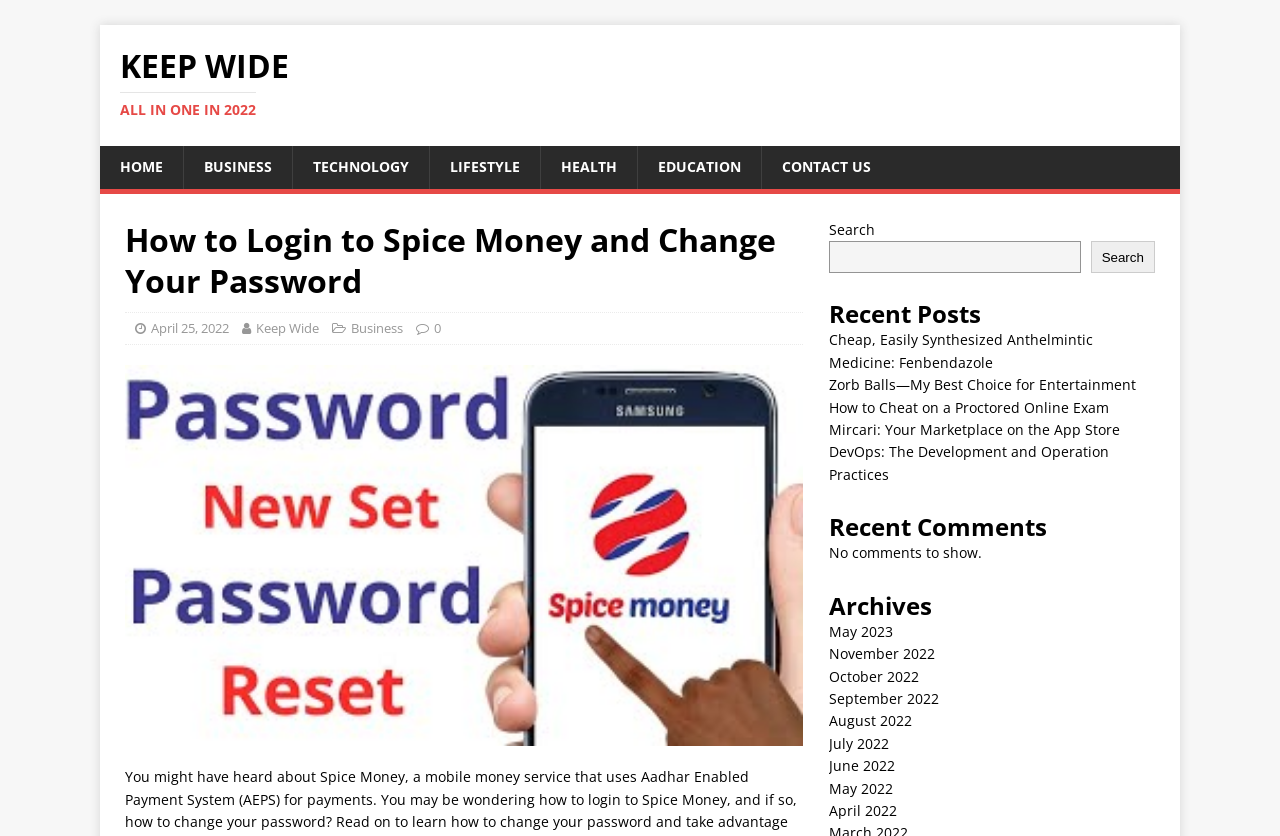Find and specify the bounding box coordinates that correspond to the clickable region for the instruction: "Check the 'WORSHIP OPPORTUNITIES' heading".

None